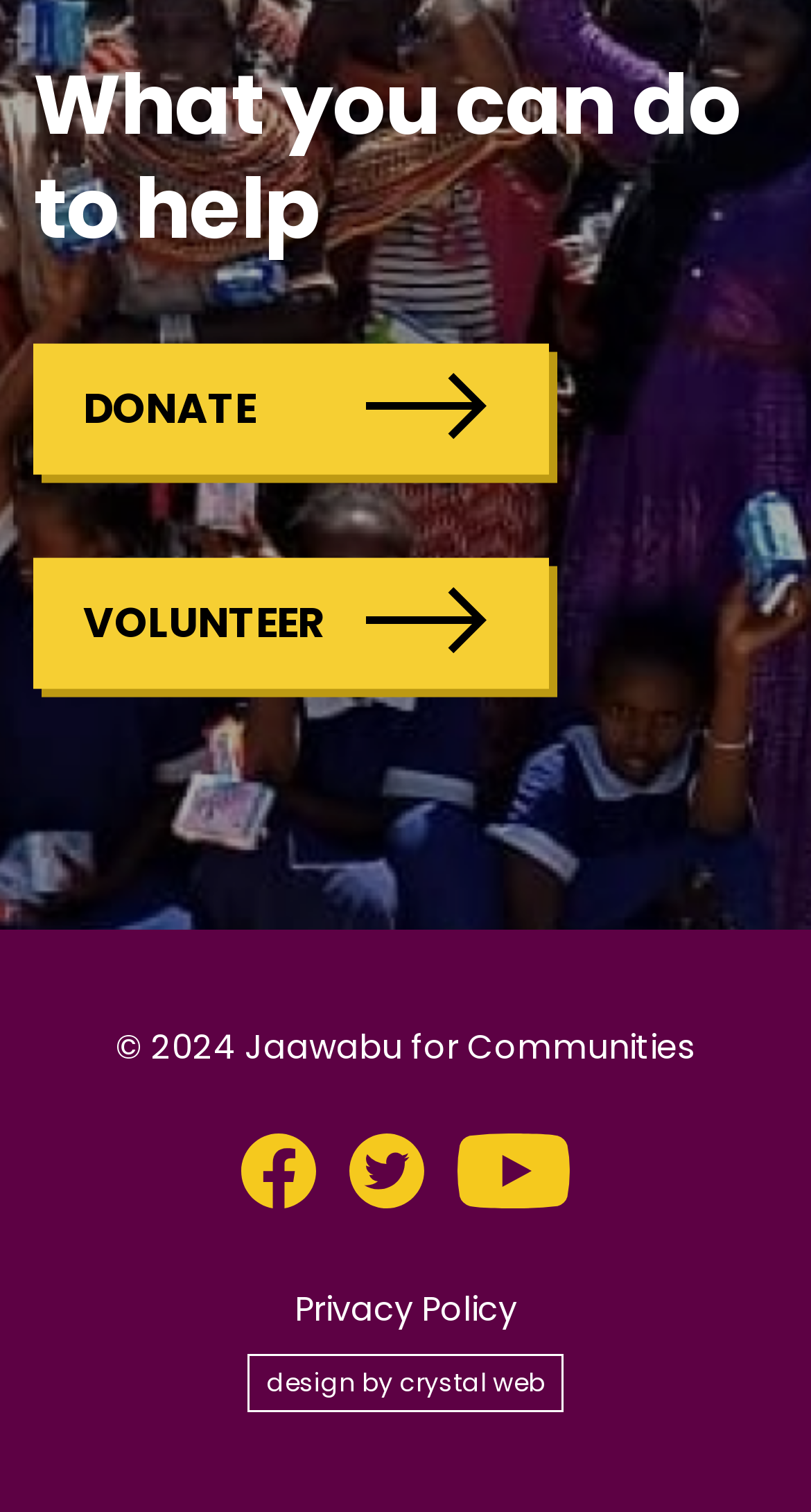Based on the element description Privacy Policy, identify the bounding box of the UI element in the given webpage screenshot. The coordinates should be in the format (top-left x, top-left y, bottom-right x, bottom-right y) and must be between 0 and 1.

[0.363, 0.85, 0.637, 0.884]